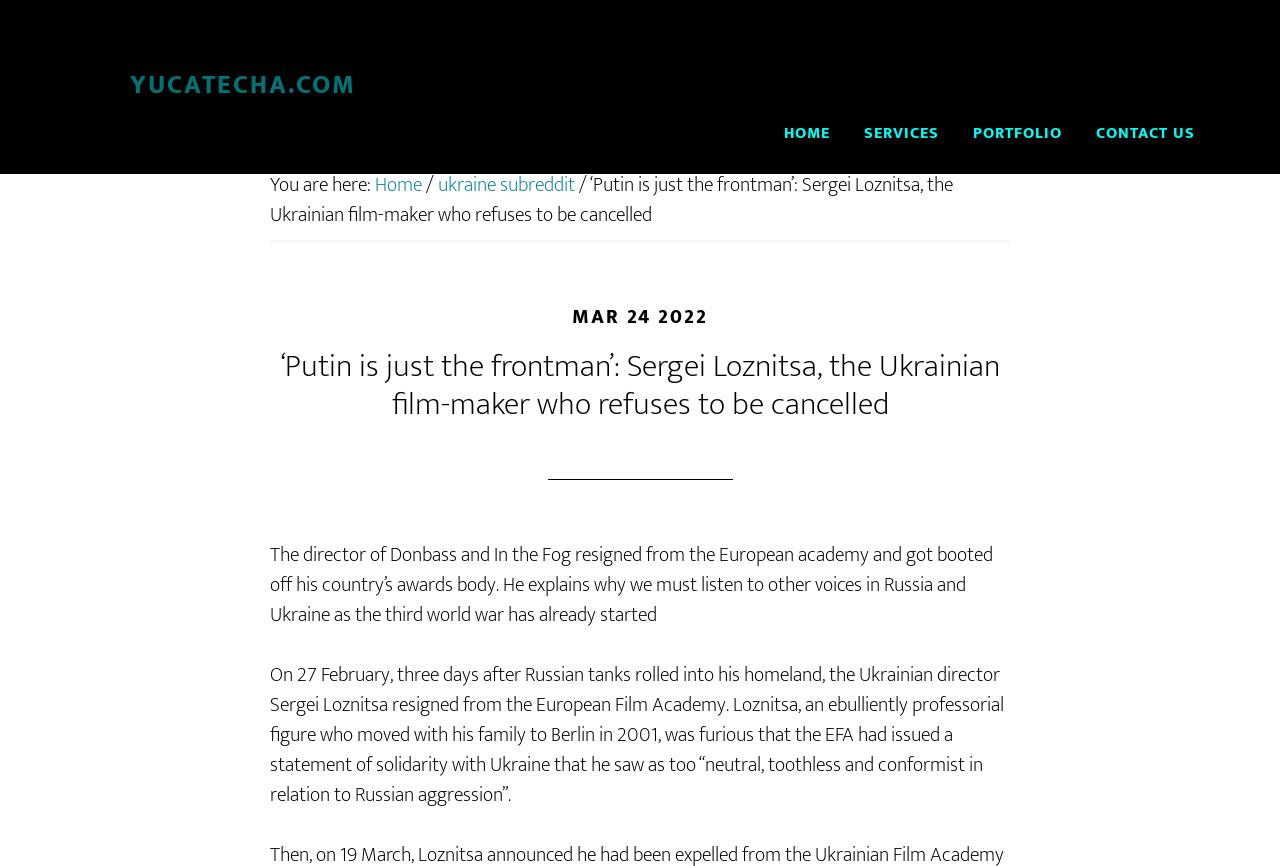Using the provided description To meet in Guangxi, find the bounding box coordinates for the UI element. Provide the coordinates in (top-left x, top-left y, bottom-right x, bottom-right y) format, ensuring all values are between 0 and 1.

None